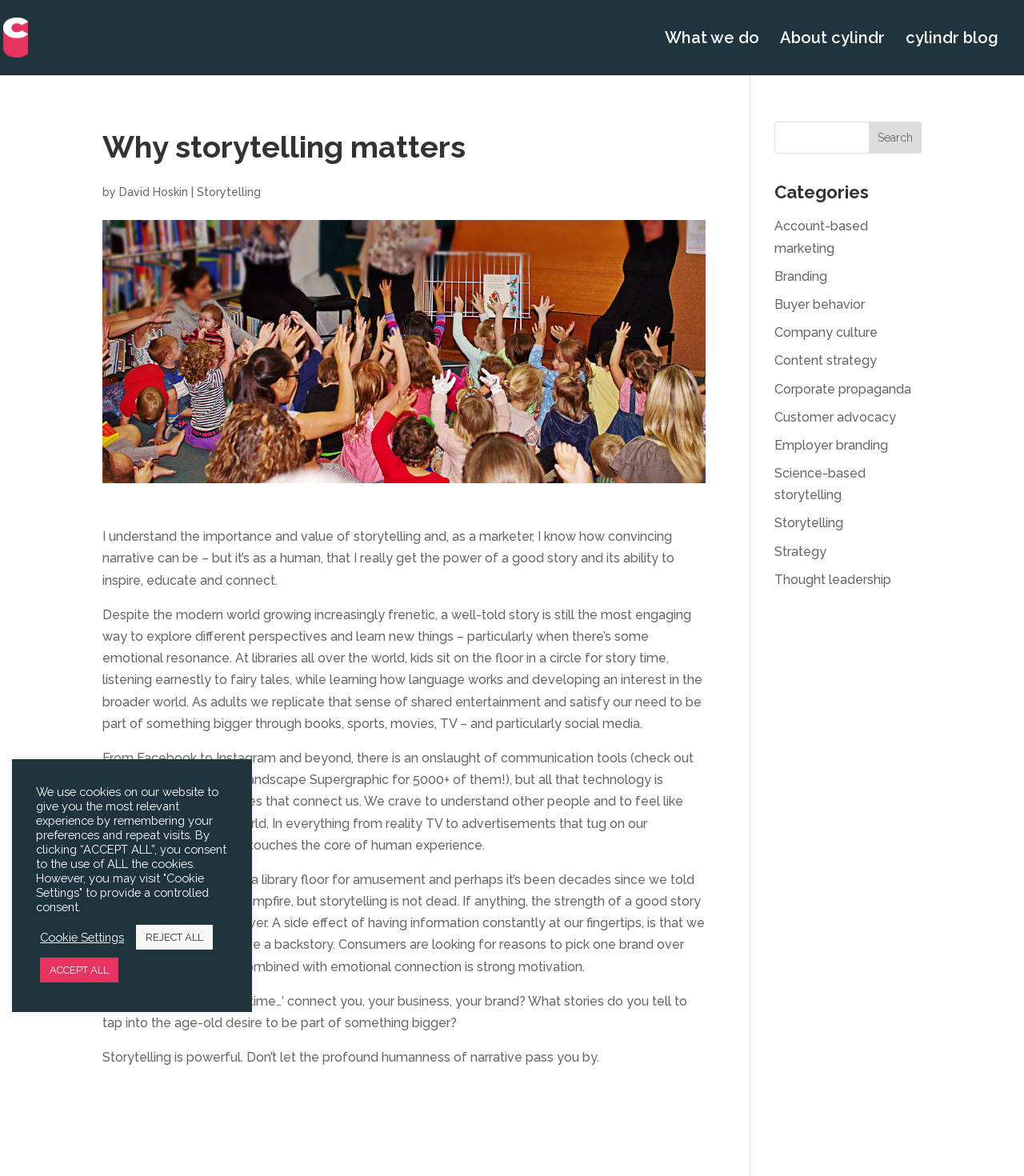Generate a thorough caption that explains the contents of the webpage.

The webpage is about the importance of storytelling, with a focus on its power to inspire, educate, and connect people. At the top left, there is a logo of "cylindr" accompanied by a link to the website. Below the logo, there are three navigation links: "What we do", "About cylindr", and "cylindr blog".

The main content of the webpage is an article titled "Why storytelling matters" written by David Hoskin. The article is divided into several paragraphs, which discuss the importance of storytelling in various aspects of life, including marketing, education, and human connection. The text is accompanied by no images.

On the right side of the webpage, there is a search bar with a button labeled "Search". Below the search bar, there are categories listed, including "Account-based marketing", "Branding", "Buyer behavior", and others.

At the bottom of the webpage, there is a notification about the use of cookies on the website, with options to accept or reject all cookies, or to customize cookie settings.

Overall, the webpage has a clean and simple design, with a focus on the article's content and easy navigation to other sections of the website.